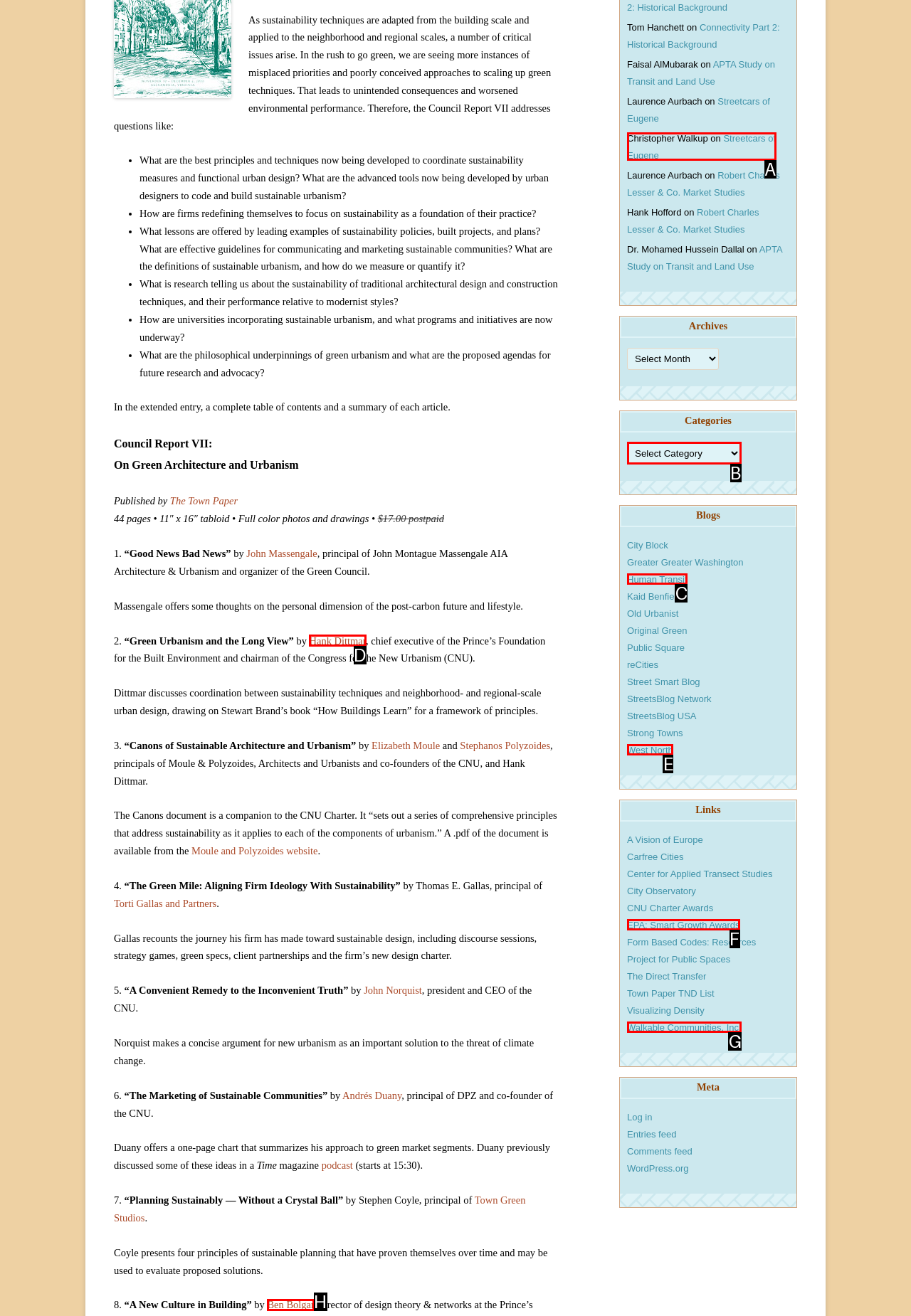Identify the HTML element that best matches the description: EPA: Smart Growth Awards. Provide your answer by selecting the corresponding letter from the given options.

F